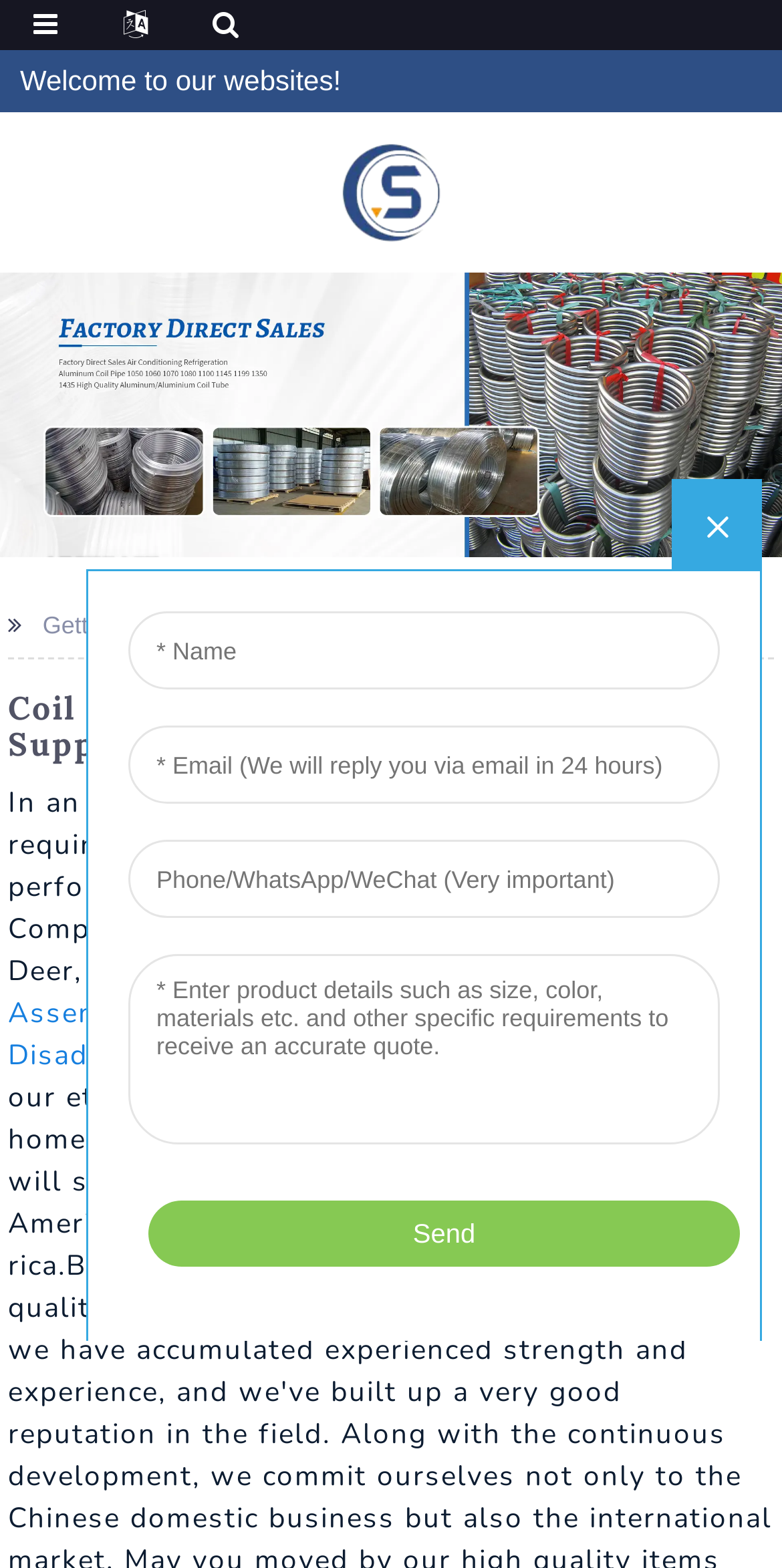Explain the webpage's design and content in an elaborate manner.

The webpage is a manufacturer and supplier website for coil tubing products, specifically in Red Deer, China. At the top, there is a welcome message "Welcome to our websites!" followed by a logo image on the right side. Below the welcome message, there is a banner image that spans the entire width of the page.

On the left side of the page, there is a section with a heading "Coil Tubing Red Deer - Manufacturers, Suppliers, Factory From China". Below this heading, there are four links listed vertically, including "Coiled Tubing Nitrogen Lift", "Bottom Hole Assembly Coiled Tubing", "Coiled Tubing Disadvantages", and "Nps Coiled Tubing". These links are separated by commas.

On the right side of the page, there is an iframe that takes up most of the vertical space. At the top of the iframe, there are two static text elements, "Getting started" and "Coil Tubing Red Deer", which are positioned side by side.

Overall, the webpage has a simple layout with a focus on showcasing the manufacturer's products and services related to coil tubing in Red Deer, China.